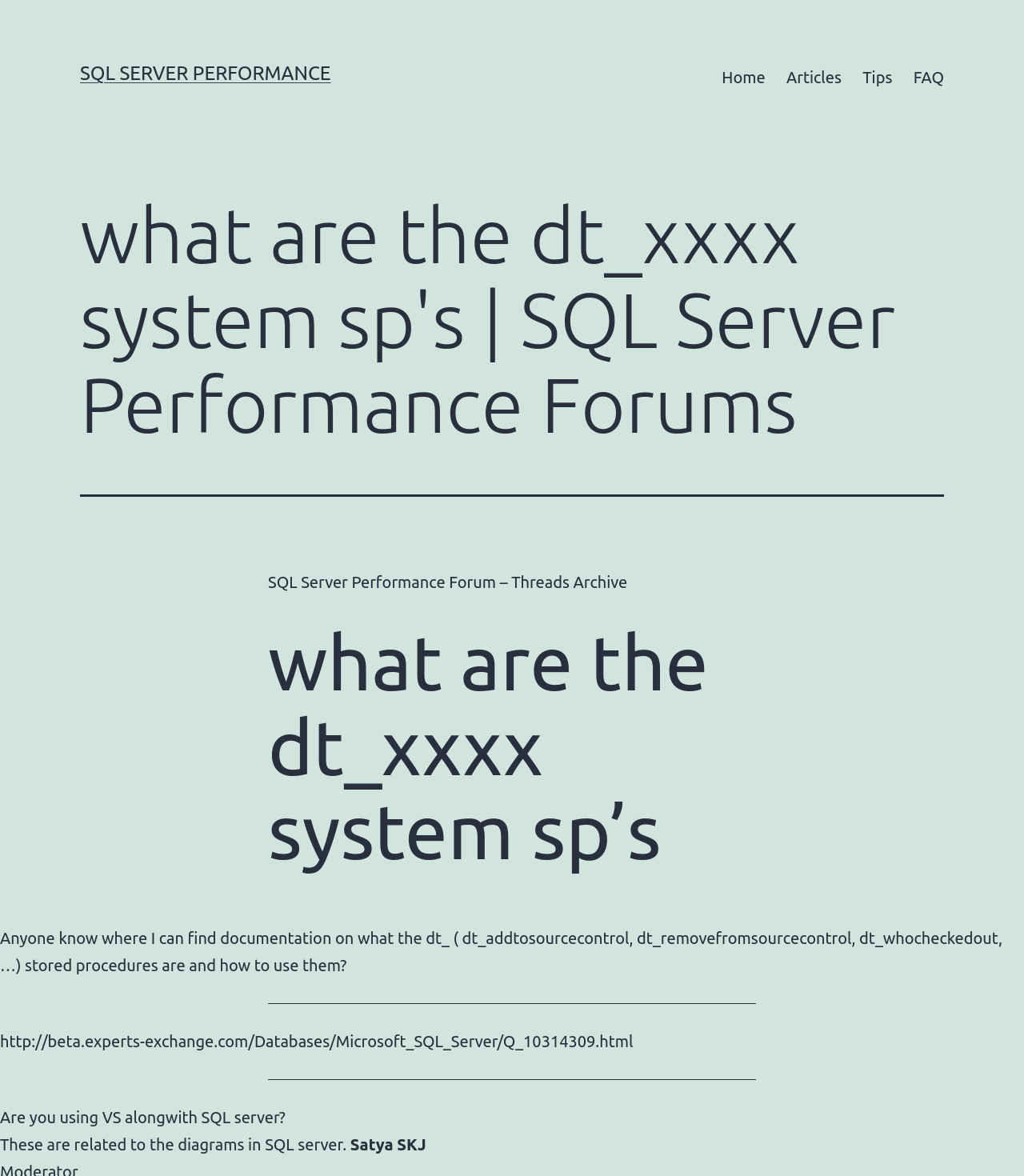Provide a short answer to the following question with just one word or phrase: Is the thread related to Visual Studio?

Yes